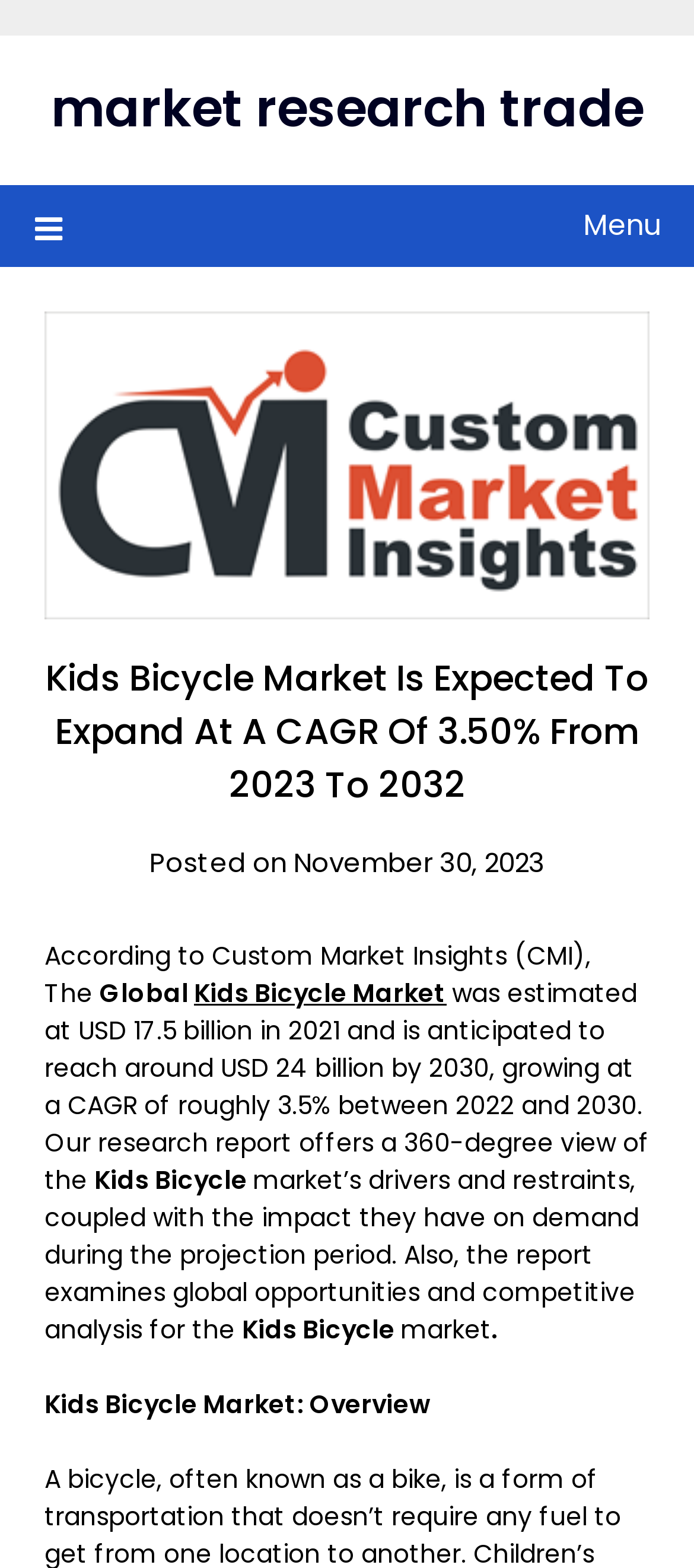Identify the bounding box coordinates for the UI element described as follows: "Menu". Ensure the coordinates are four float numbers between 0 and 1, formatted as [left, top, right, bottom].

[0.05, 0.117, 0.95, 0.17]